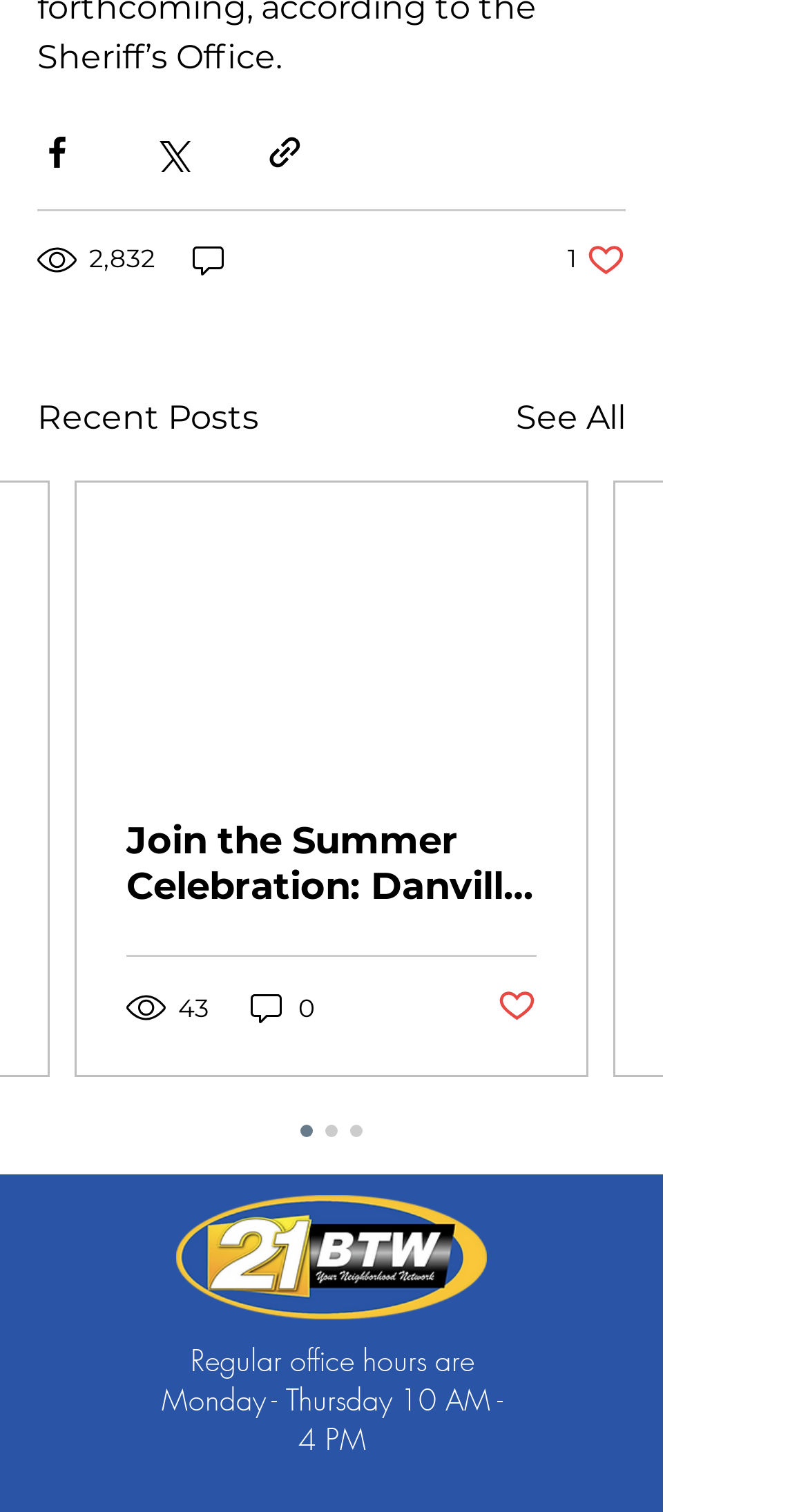Pinpoint the bounding box coordinates of the area that should be clicked to complete the following instruction: "See all recent posts". The coordinates must be given as four float numbers between 0 and 1, i.e., [left, top, right, bottom].

[0.638, 0.26, 0.774, 0.293]